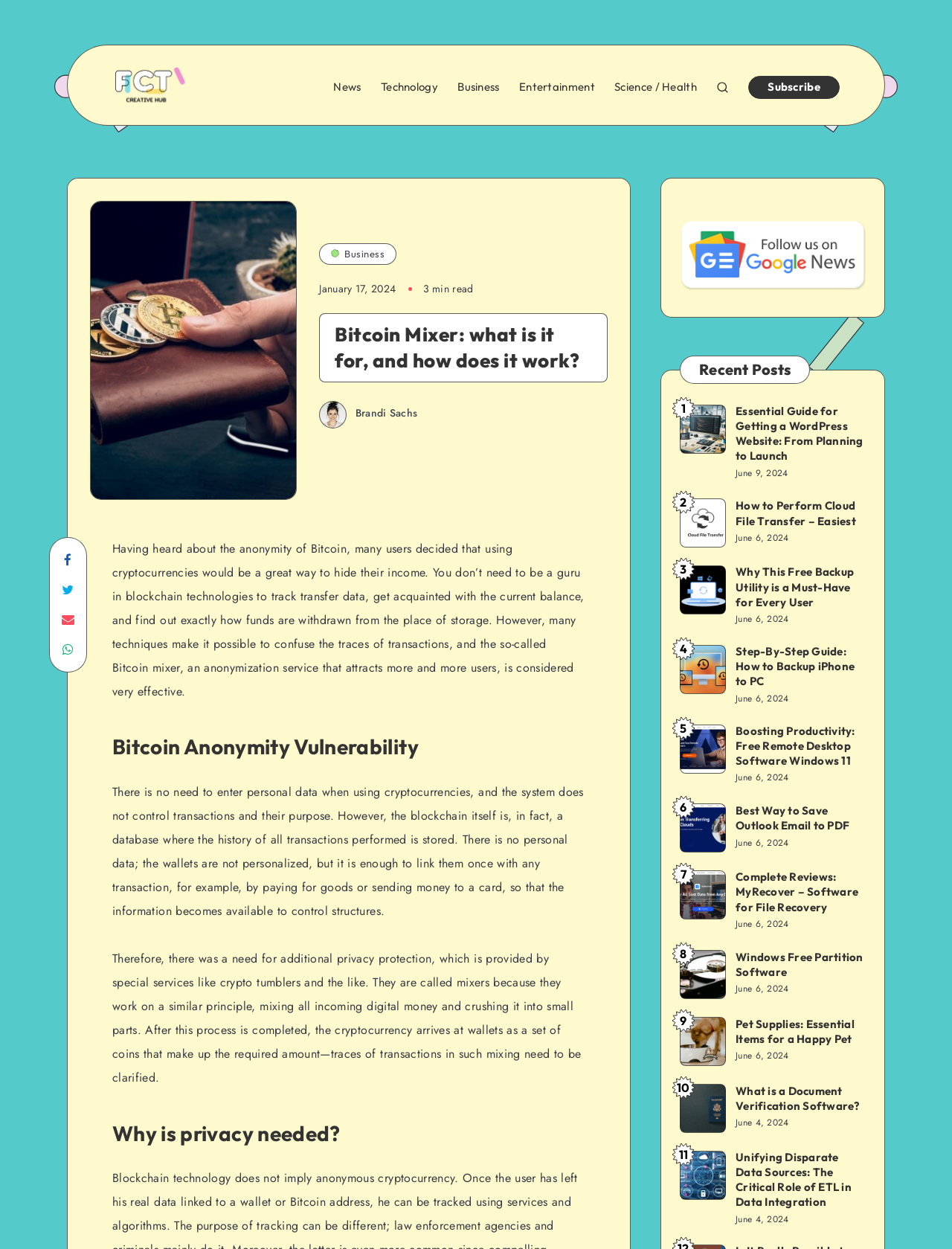Find the bounding box coordinates for the HTML element specified by: "Share on WhatsApp".

[0.054, 0.508, 0.089, 0.532]